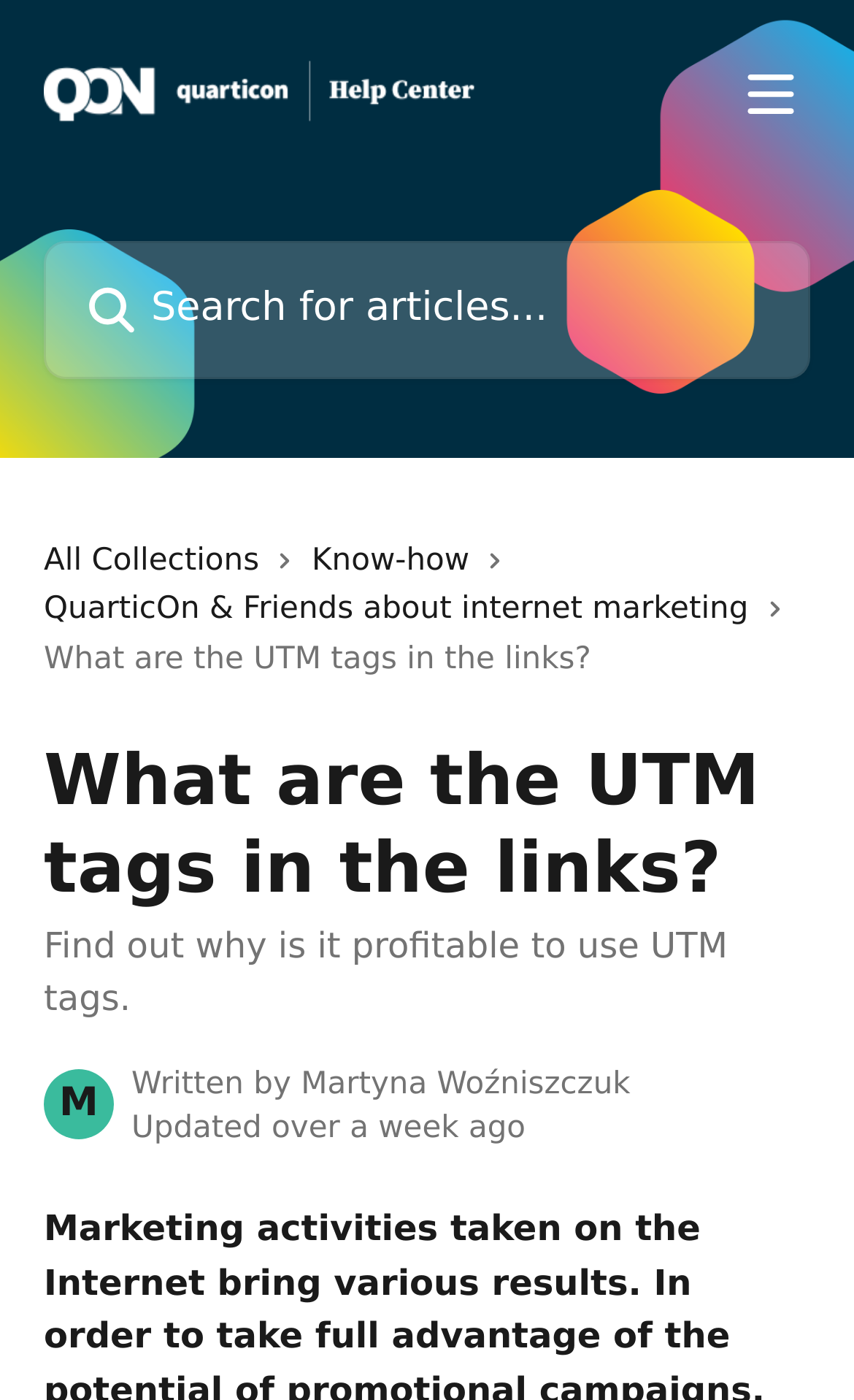Answer the question below in one word or phrase:
What is the purpose of the search box?

Search for articles